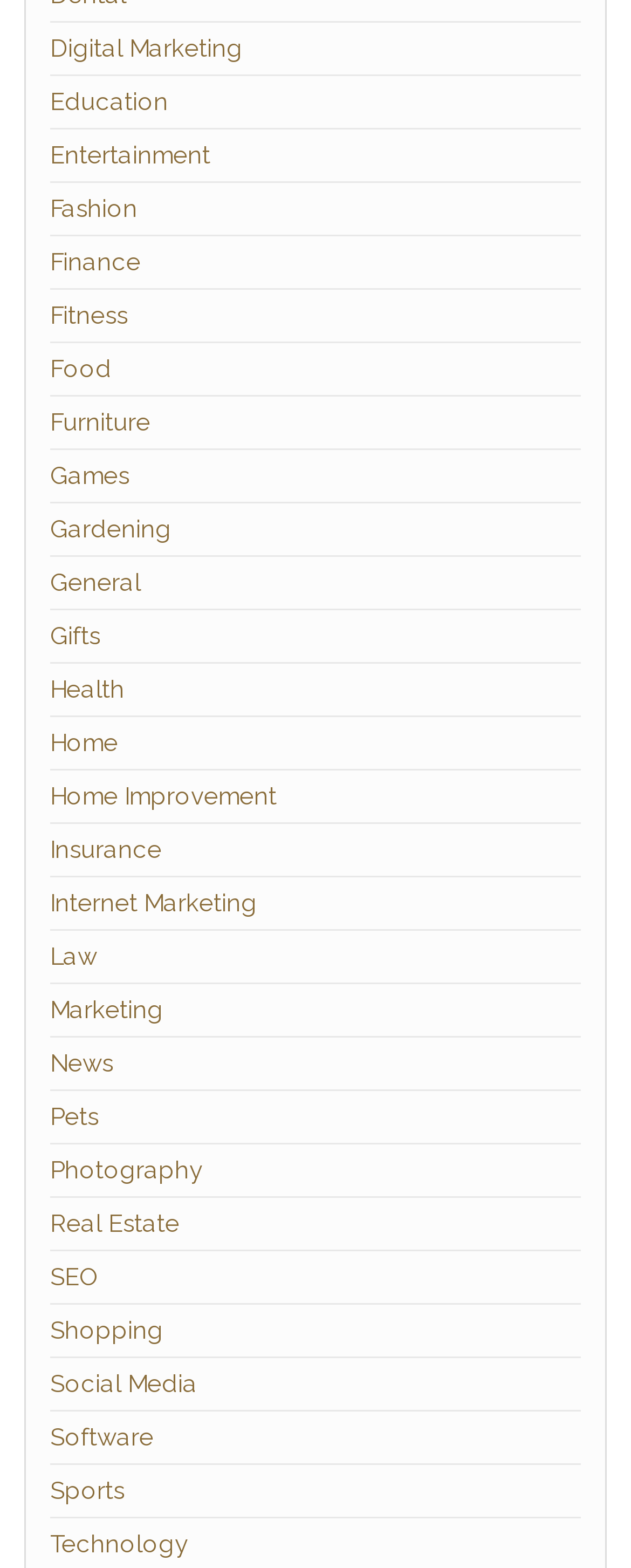Identify the bounding box coordinates of the region I need to click to complete this instruction: "View Fitness".

[0.079, 0.192, 0.203, 0.21]